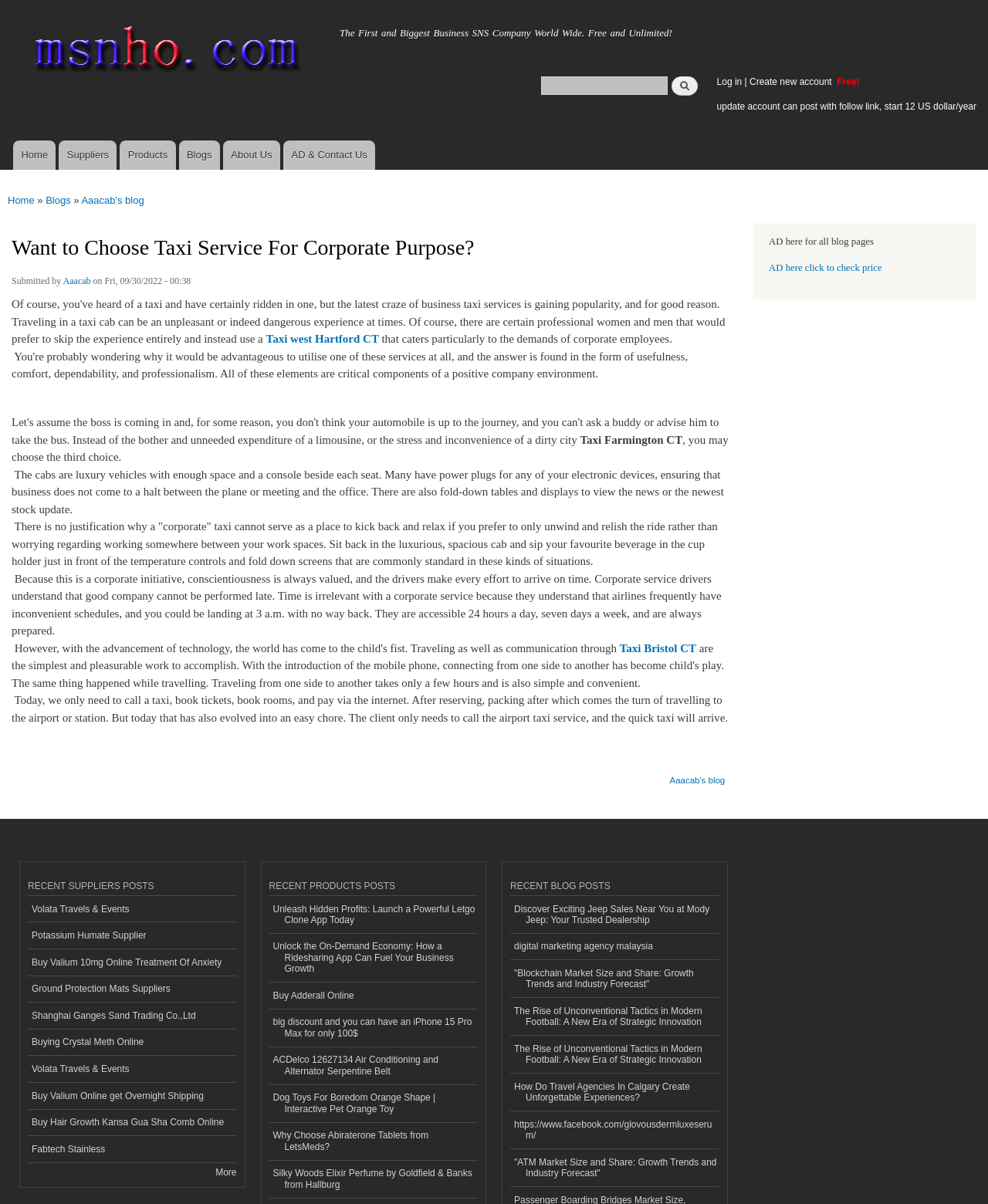What is the advantage of corporate taxi service?
Examine the image closely and answer the question with as much detail as possible.

The corporate taxi service is valued for its conscientiousness, with drivers making every effort to arrive on time, understanding that good company cannot be performed late, and being accessible 24/7.